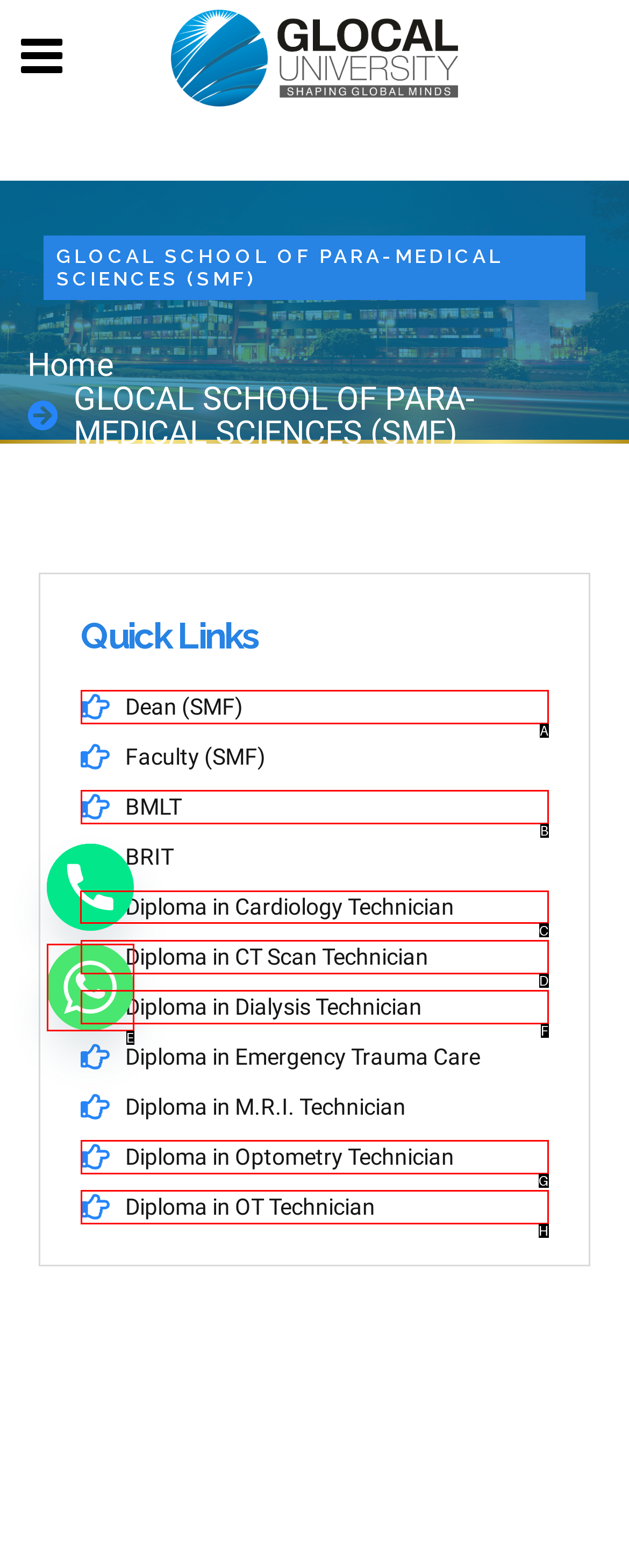Which HTML element should be clicked to complete the task: Open the Diploma in Cardiology Technician program? Answer with the letter of the corresponding option.

C